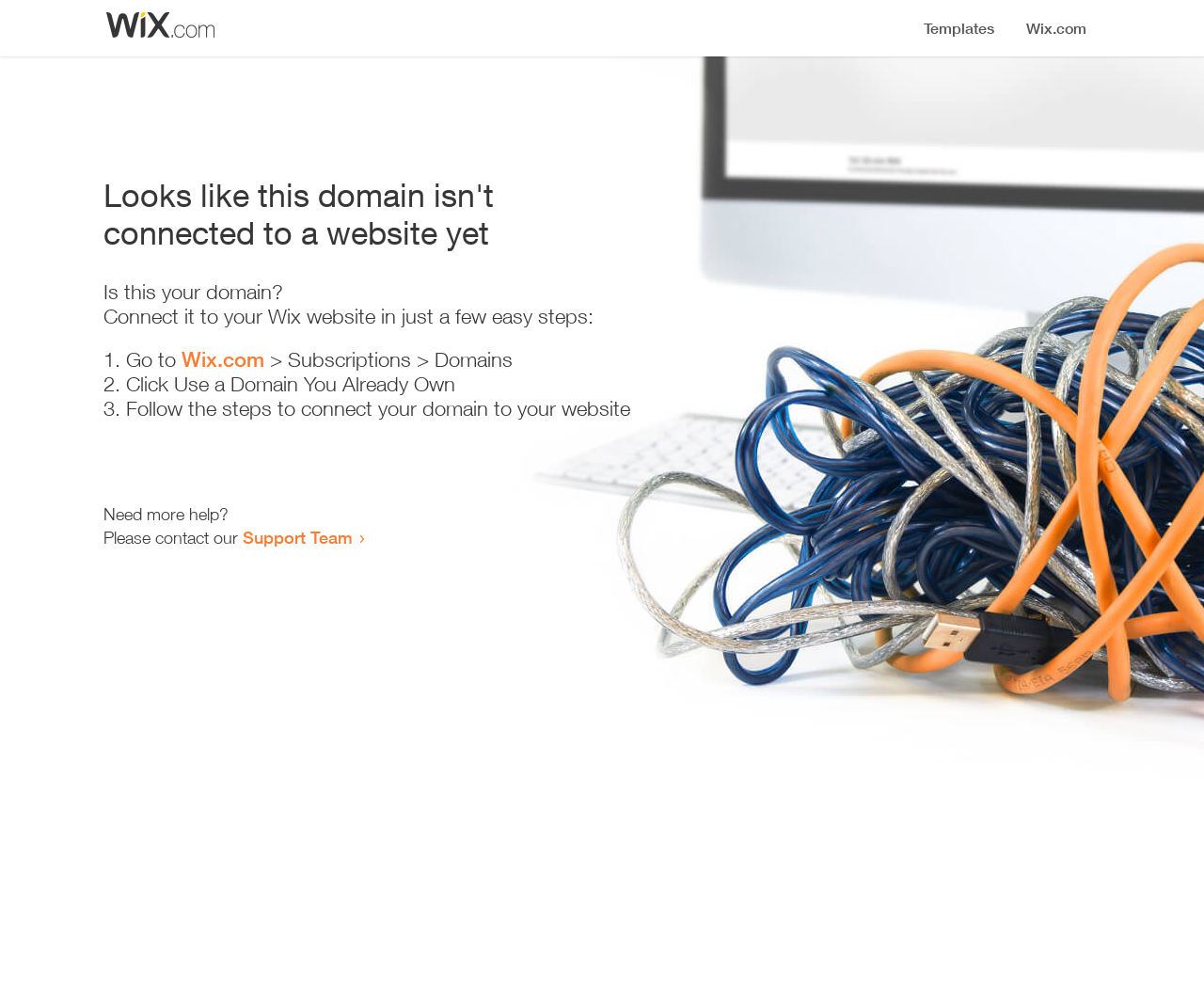Identify and generate the primary title of the webpage.

Looks like this domain isn't
connected to a website yet